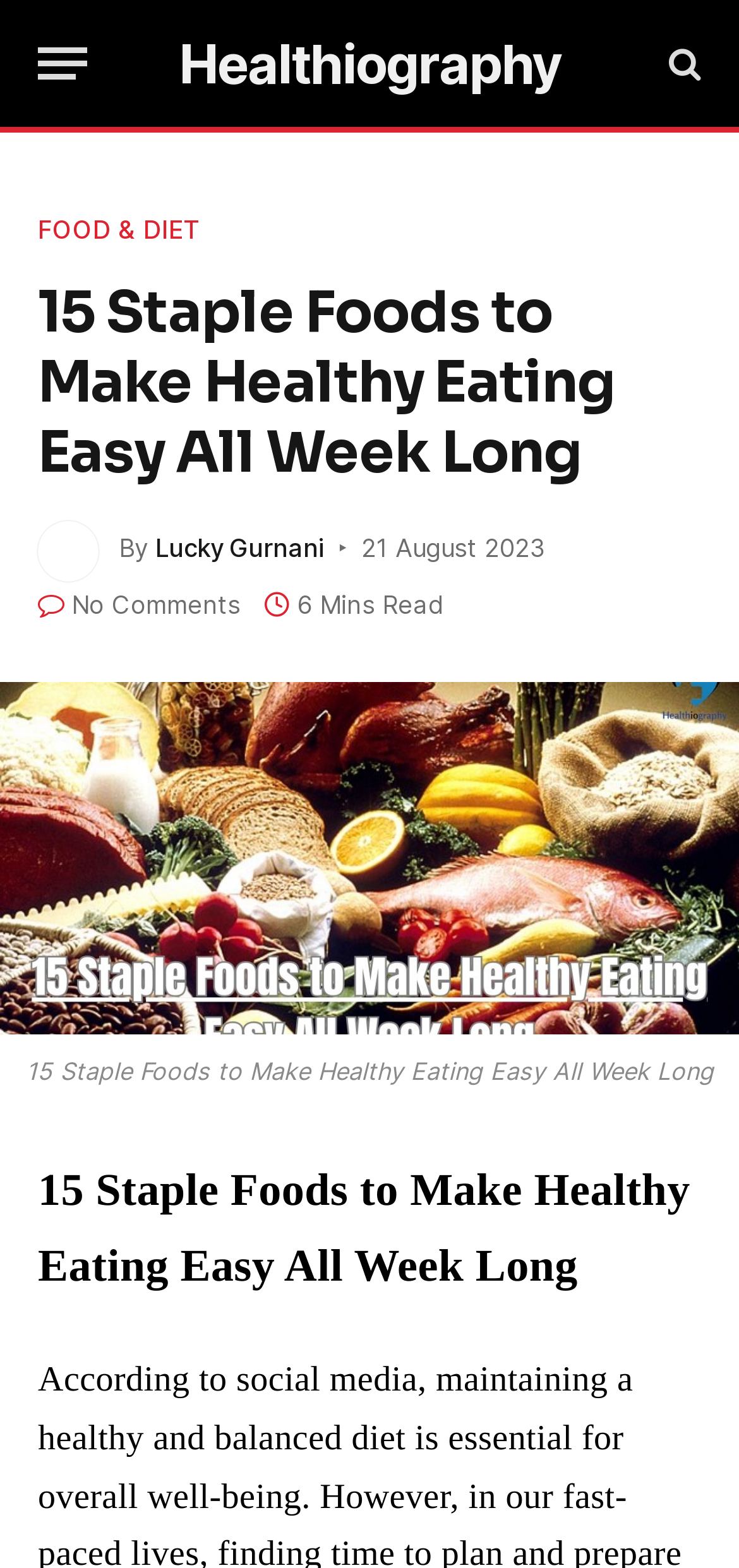Please provide a short answer using a single word or phrase for the question:
What is the date of the article?

21 August 2023